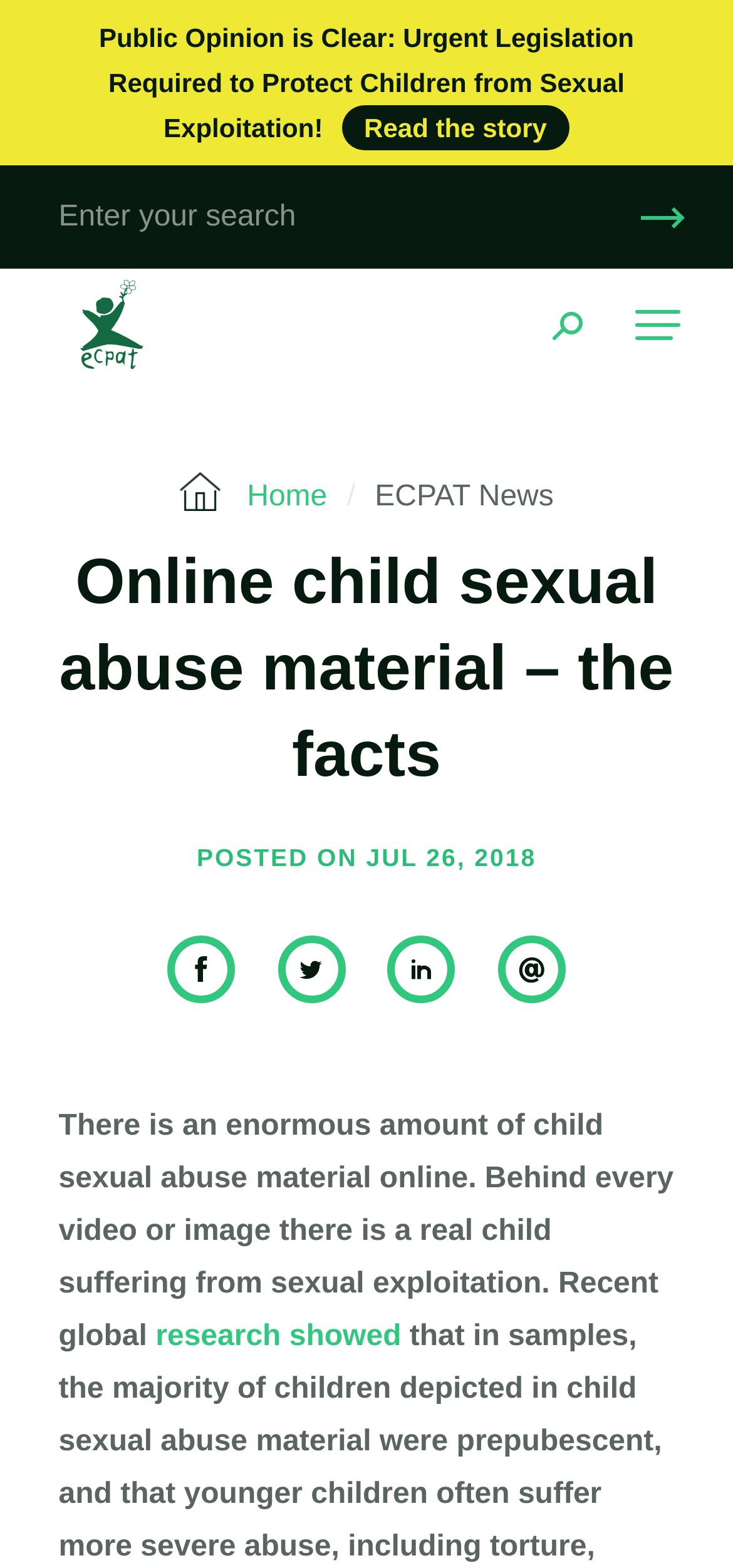Determine the bounding box coordinates for the UI element matching this description: "Read the story".

[0.466, 0.067, 0.777, 0.096]